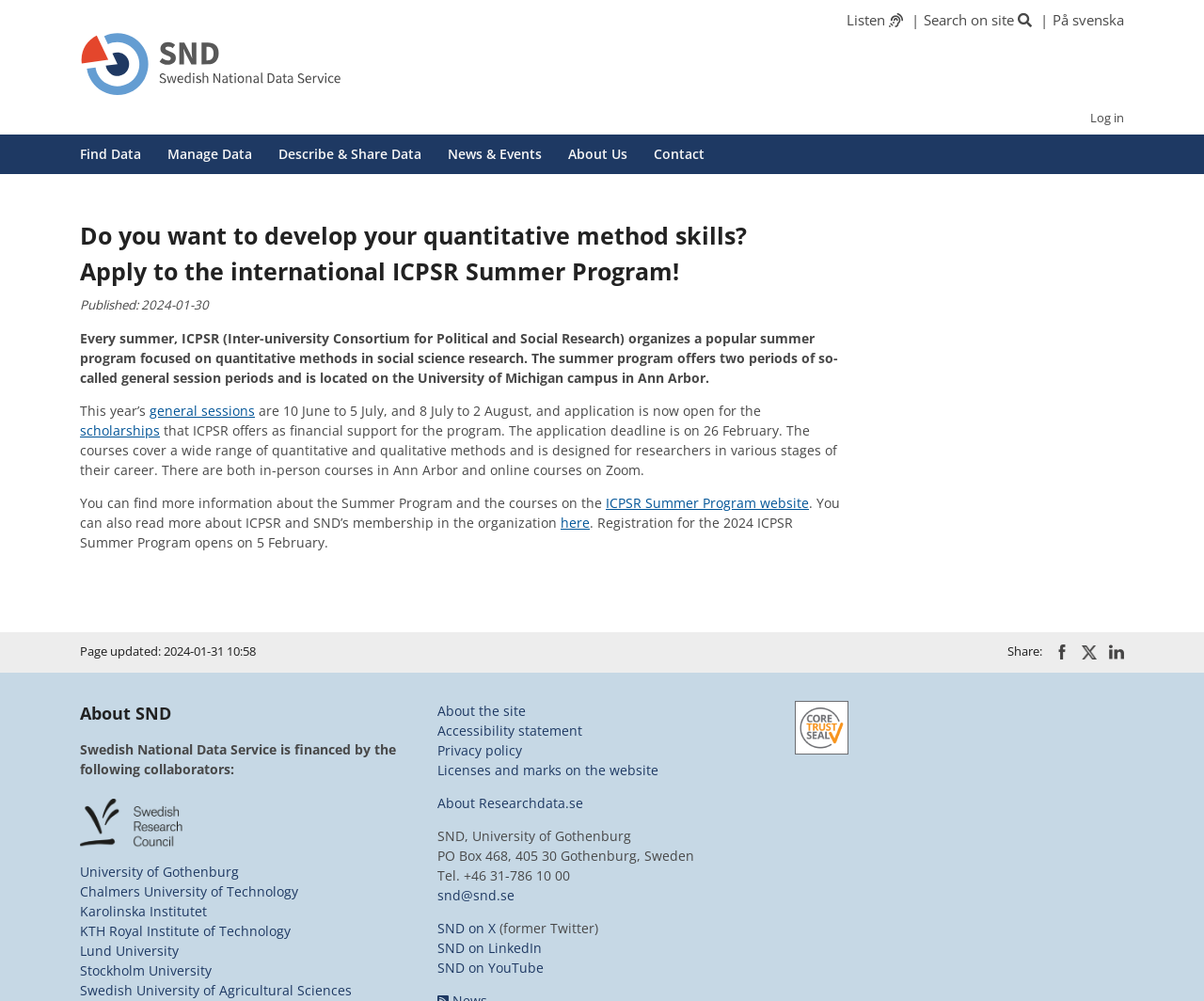Please identify the bounding box coordinates of the element's region that needs to be clicked to fulfill the following instruction: "Search on site". The bounding box coordinates should consist of four float numbers between 0 and 1, i.e., [left, top, right, bottom].

[0.767, 0.01, 0.842, 0.029]